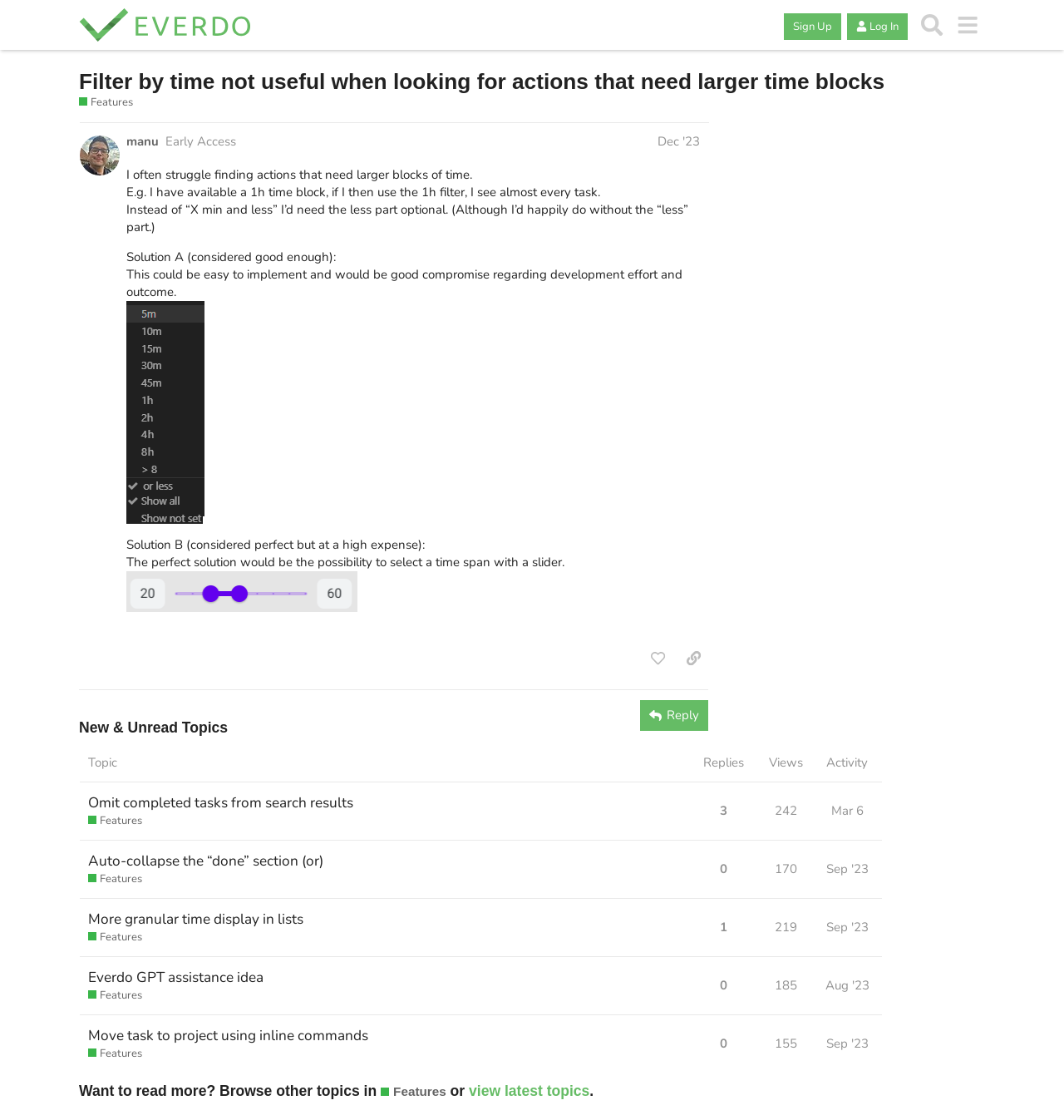Determine the primary headline of the webpage.

Filter by time not useful when looking for actions that need larger time blocks